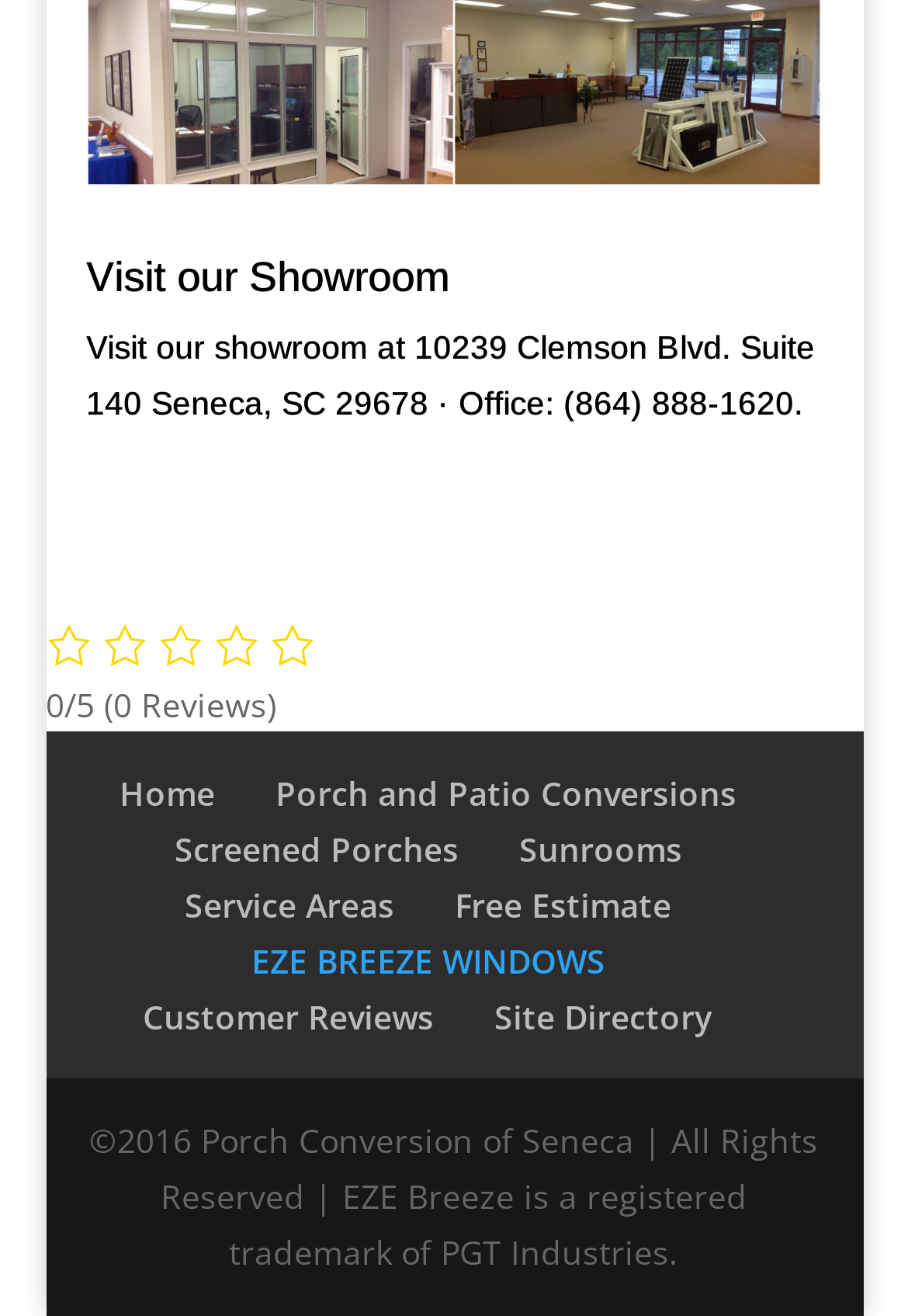Provide the bounding box coordinates of the HTML element this sentence describes: "Free Estimate".

[0.501, 0.671, 0.74, 0.704]